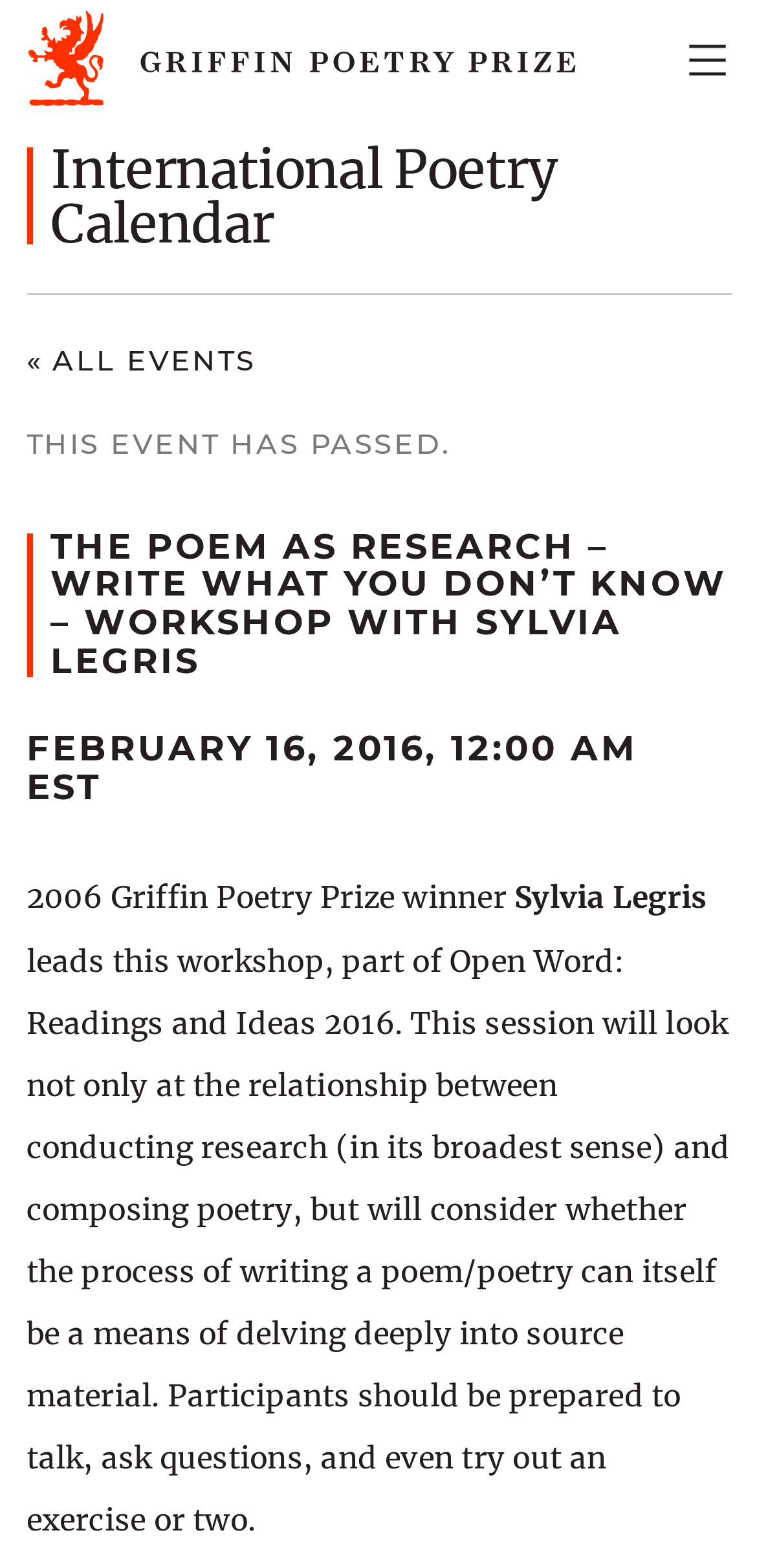Identify the bounding box coordinates of the area you need to click to perform the following instruction: "Click the Griffin Poetry Prize link".

[0.035, 0.0, 0.773, 0.077]